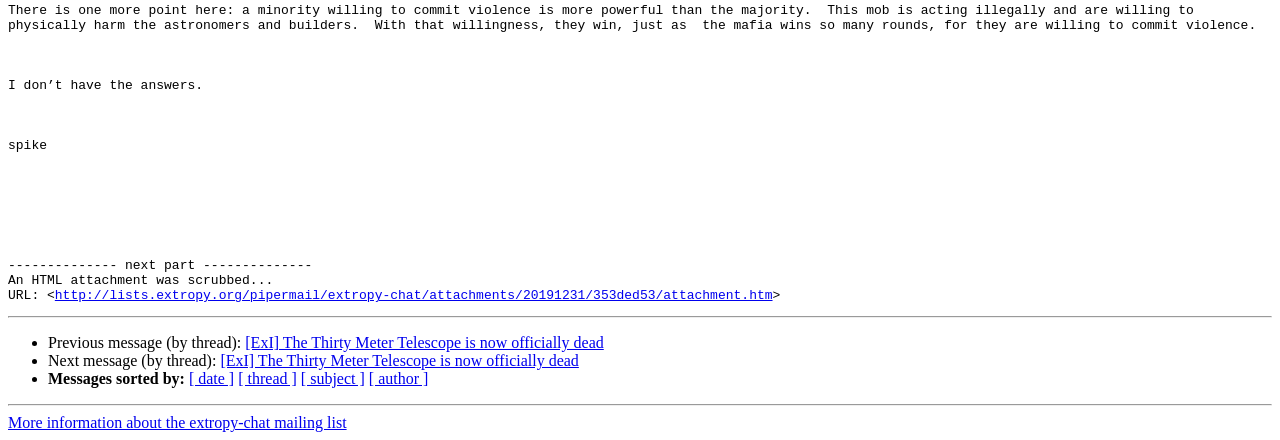What is the previous message by thread?
Look at the image and provide a short answer using one word or a phrase.

The Thirty Meter Telescope is now officially dead